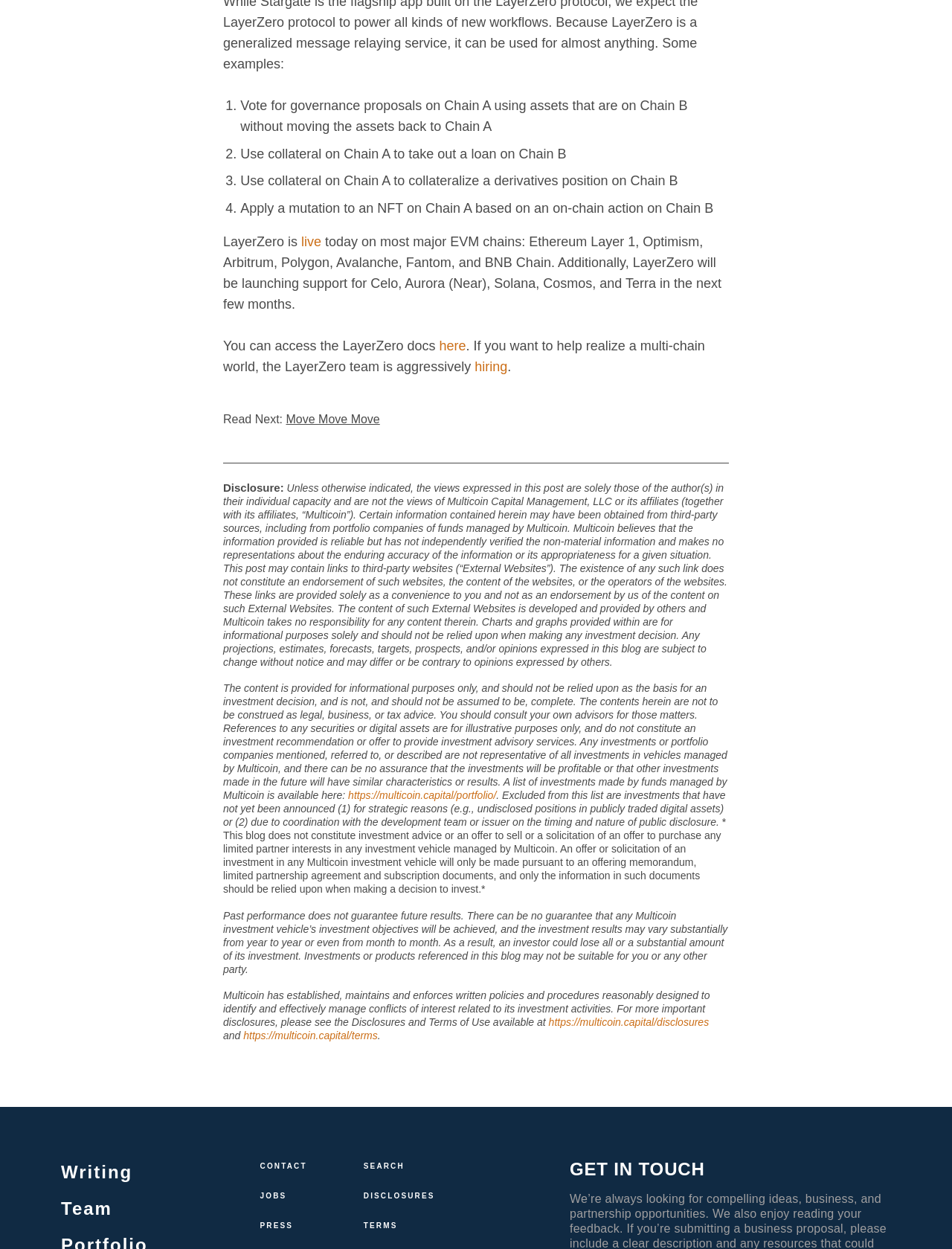Identify the bounding box for the described UI element. Provide the coordinates in (top-left x, top-left y, bottom-right x, bottom-right y) format with values ranging from 0 to 1: RSS feed

[0.273, 0.949, 0.382, 0.958]